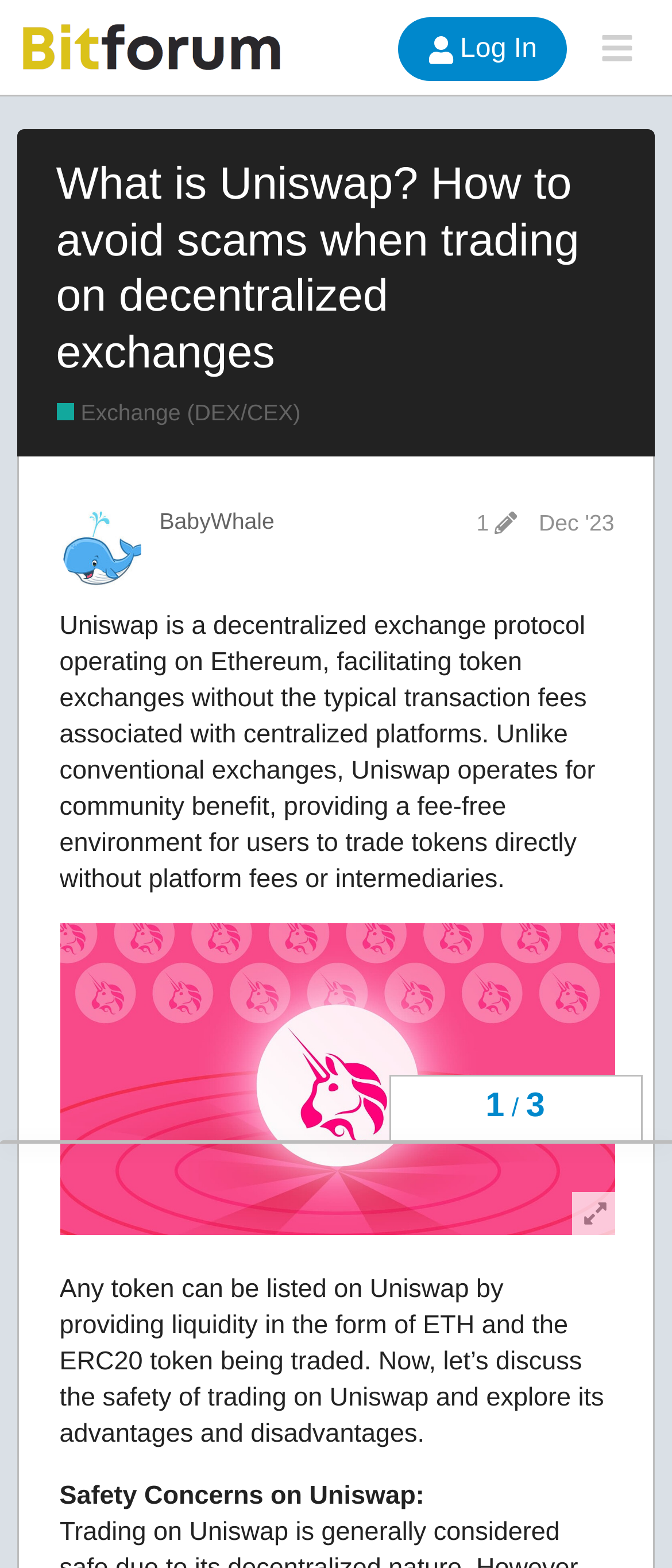Please pinpoint the bounding box coordinates for the region I should click to adhere to this instruction: "Open the menu".

[0.862, 0.006, 0.974, 0.054]